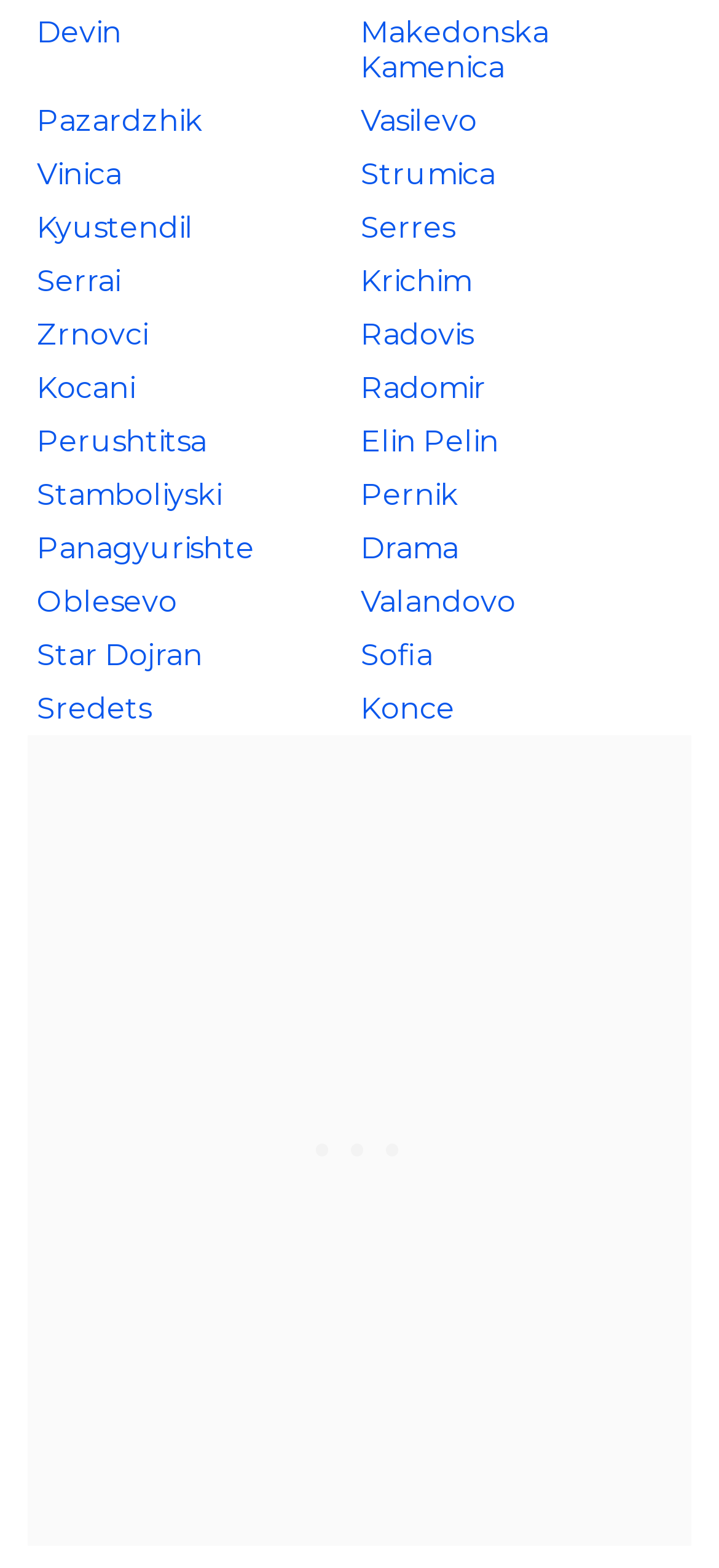Select the bounding box coordinates of the element I need to click to carry out the following instruction: "go to Pazardzhik".

[0.051, 0.065, 0.282, 0.088]